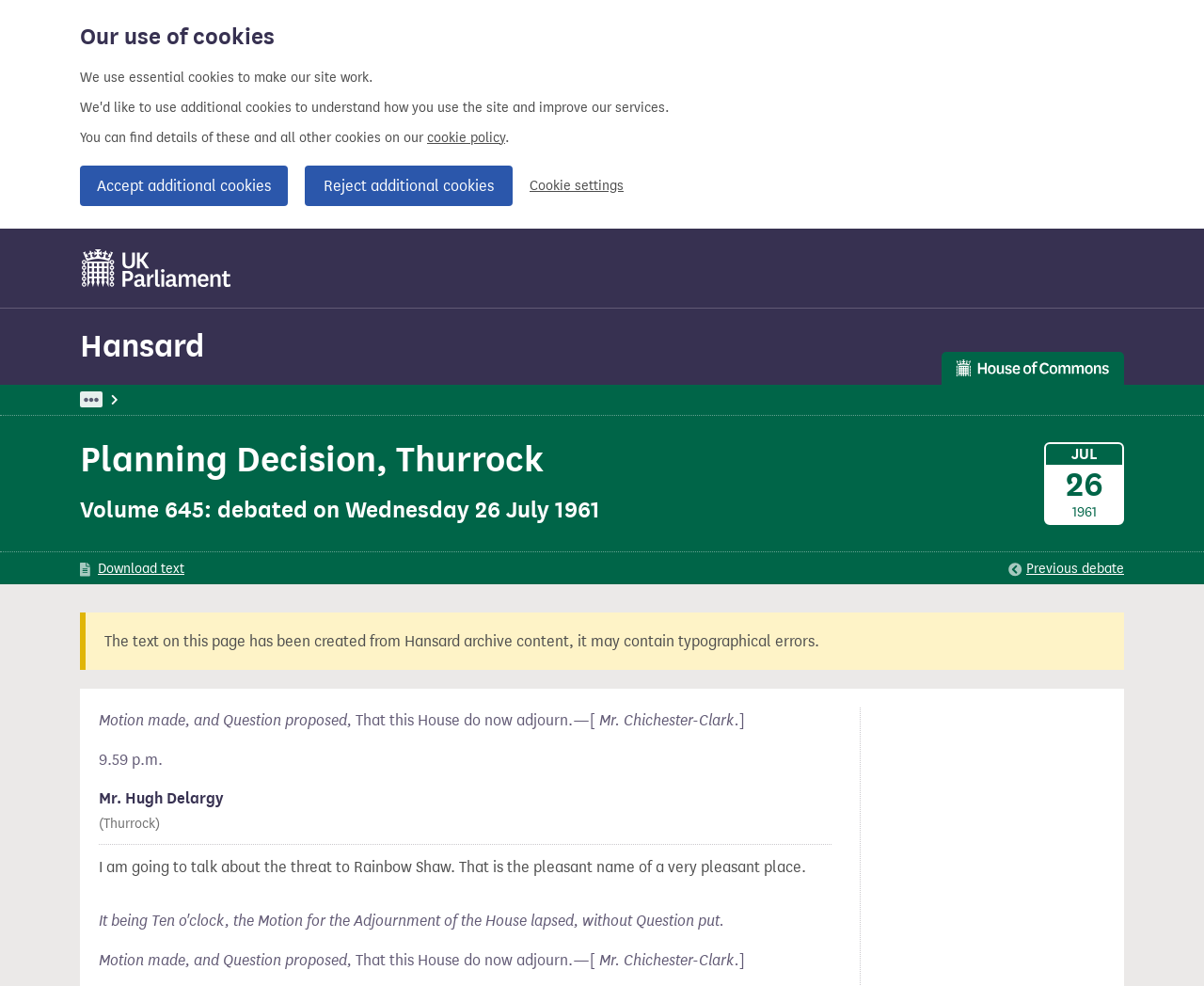From the details in the image, provide a thorough response to the question: What is the name of the person who made a motion?

The webpage has a StaticText element 'Mr. Chichester-Clark.' with bounding box coordinates [0.498, 0.721, 0.614, 0.739], indicating that Mr. Chichester-Clark made a motion.